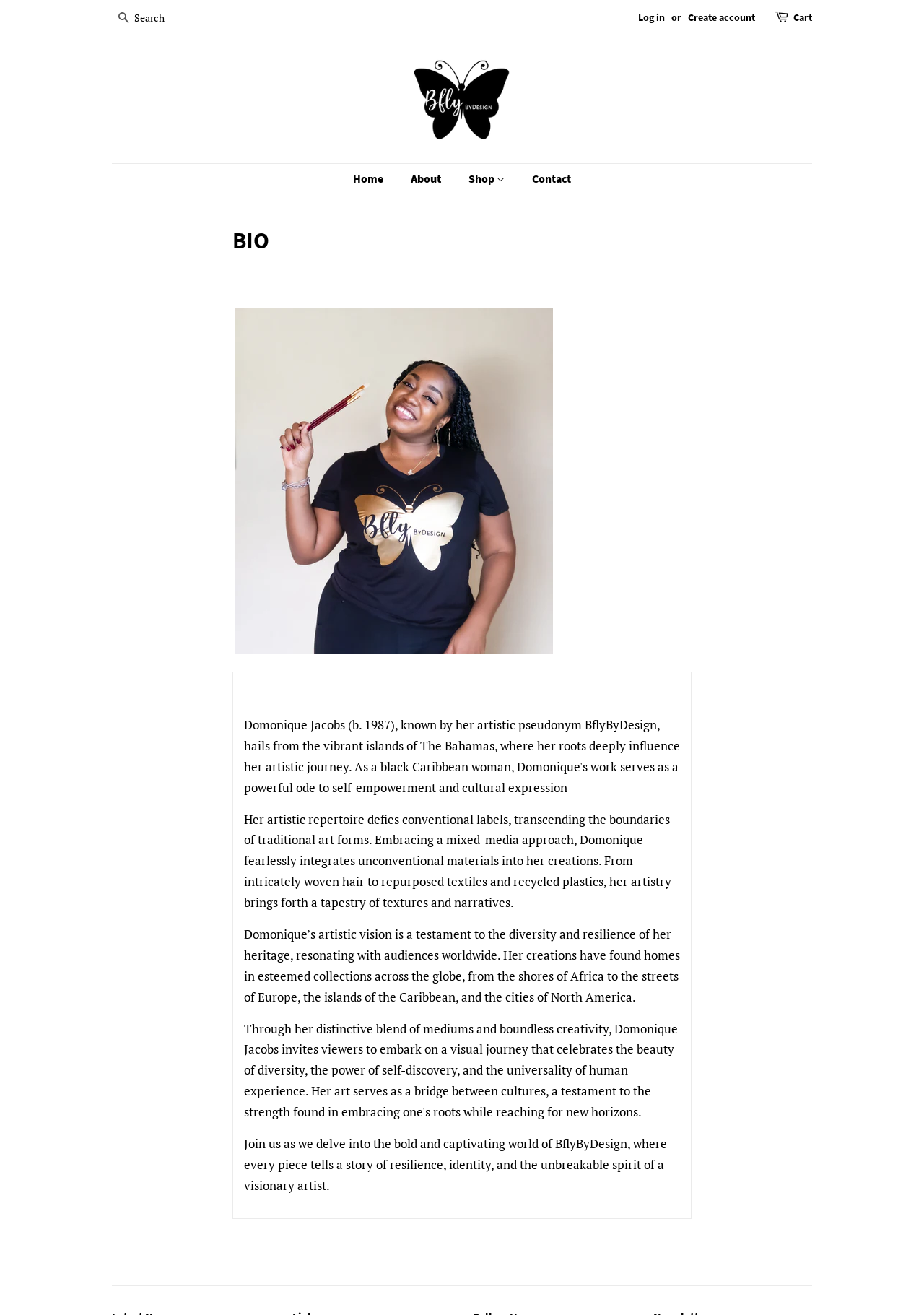Please provide the bounding box coordinate of the region that matches the element description: Canvas prints. Coordinates should be in the format (top-left x, top-left y, bottom-right x, bottom-right y) and all values should be between 0 and 1.

[0.495, 0.208, 0.599, 0.229]